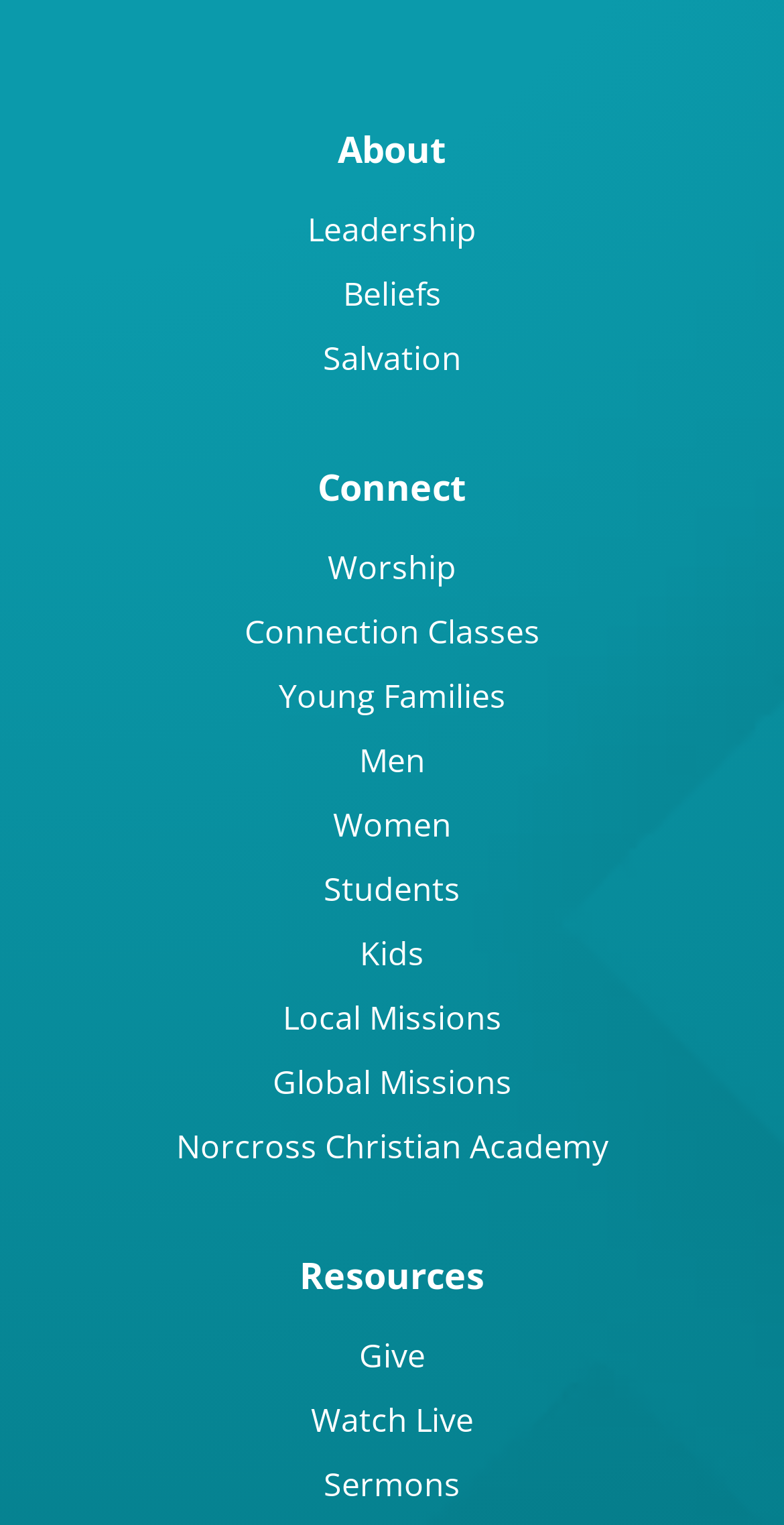Specify the bounding box coordinates of the area to click in order to follow the given instruction: "Click on About."

[0.0, 0.081, 1.0, 0.129]